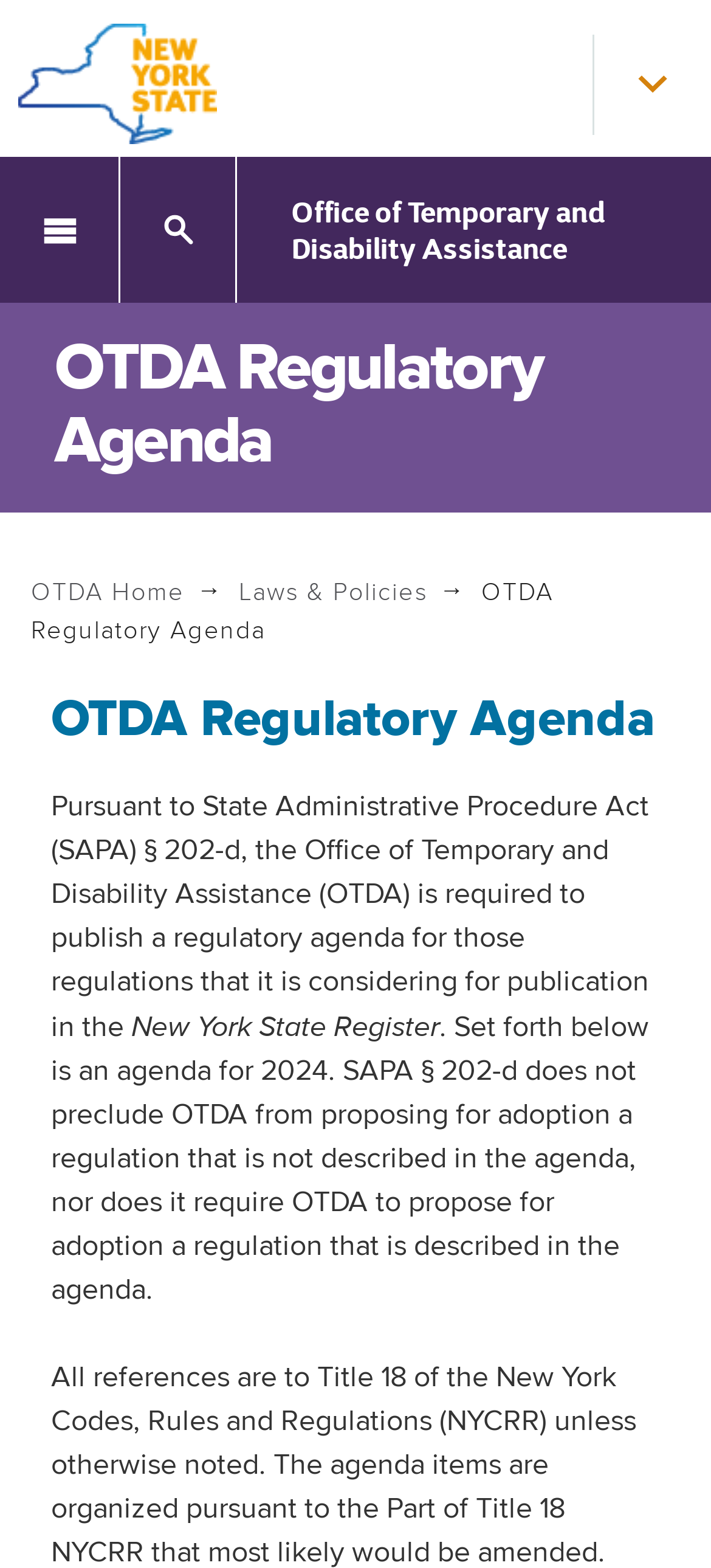Offer an extensive depiction of the webpage and its key elements.

The webpage is about the New York State Office of Temporary and Disability Assistance (OTDA) and its regulatory agenda. At the top left corner, there are two "Skip to" links, one for content and one for site navigation. Next to them, there is a link to the New York State Home page, accompanied by a small image of the New York State logo. 

Below these elements, there are two buttons, one for navigation menu and one for search, positioned side by side. To the right of these buttons, there is a link to the Office of Temporary and Disability Assistance. 

The main content of the page starts with a heading "OTDA Regulatory Agenda" followed by two links, "OTDA Home" and "Laws & Policies". Below these links, there is another heading "OTDA Regulatory Agenda" which is followed by a paragraph of text explaining the purpose of the regulatory agenda. The text is divided into several static text elements, but it can be summarized as follows: The Office of Temporary and Disability Assistance is required to publish a regulatory agenda for the regulations it is considering, and the agenda for 2024 is set forth below. 

At the bottom right corner of the page, there is a link "Back to Top" with an arrow icon.